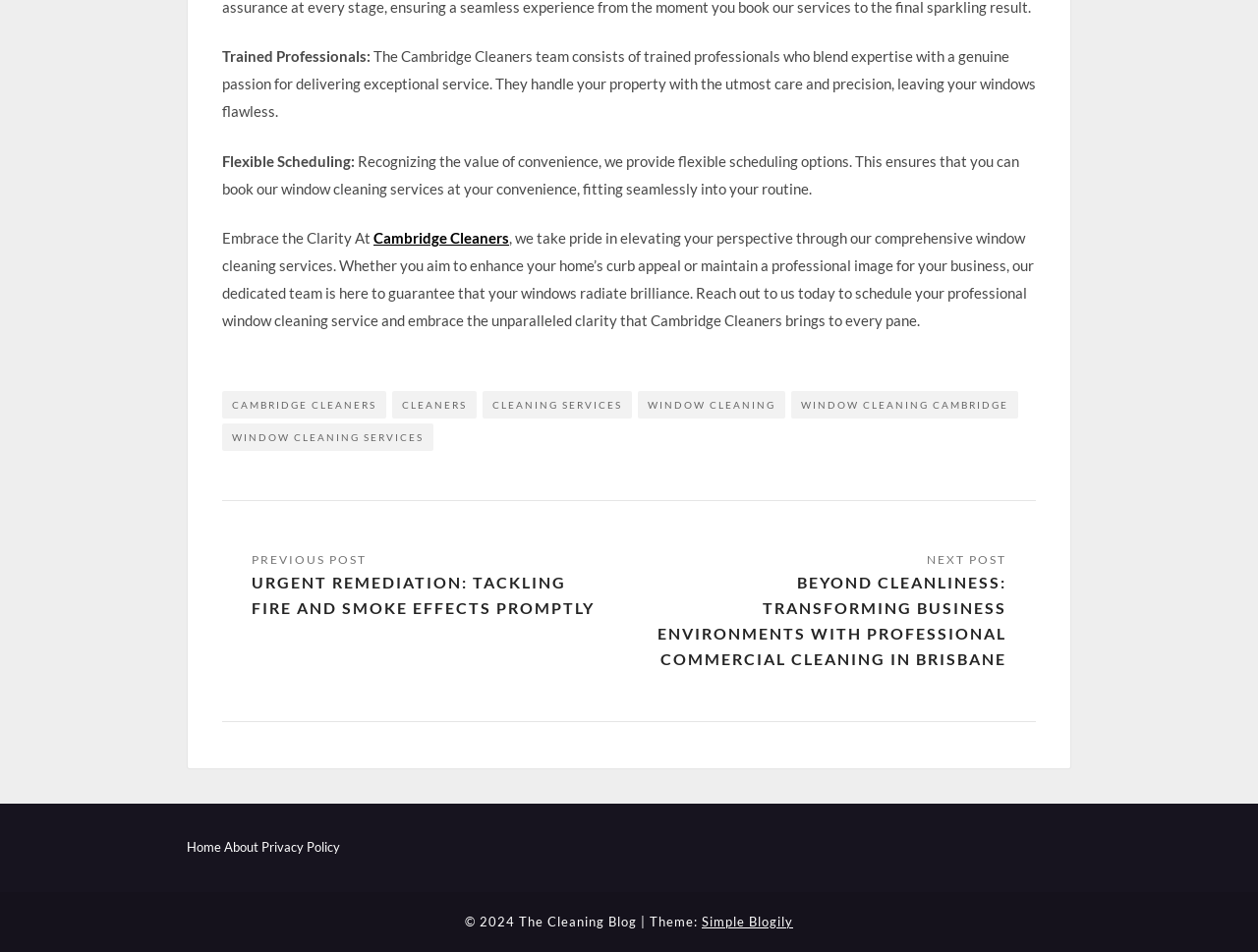What year is the copyright for?
Using the image as a reference, deliver a detailed and thorough answer to the question.

The copyright year is 2024, which can be found in the text '© 2024 The Cleaning Blog' at the bottom of the webpage.